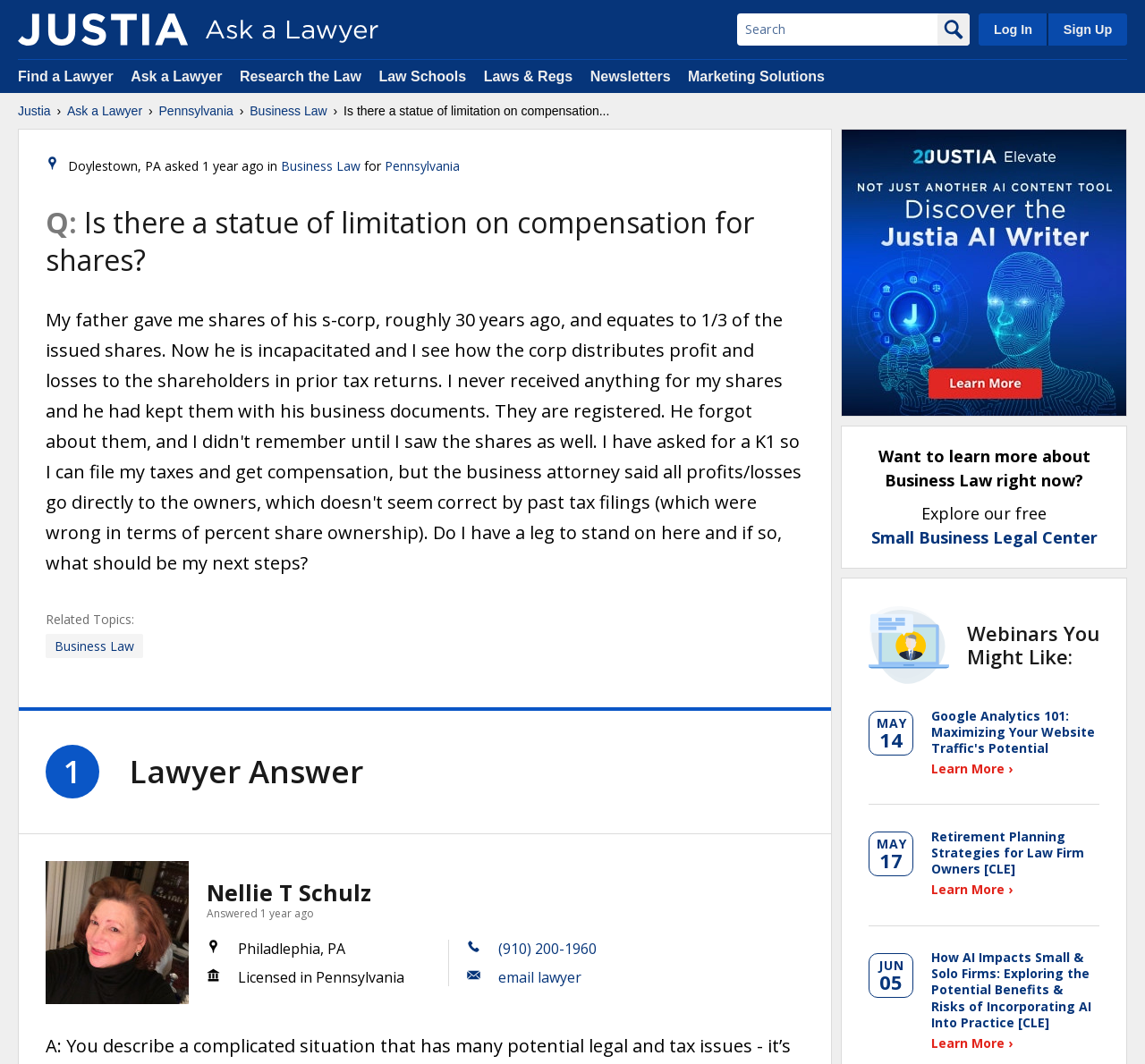Using the description: "Pennsylvania", determine the UI element's bounding box coordinates. Ensure the coordinates are in the format of four float numbers between 0 and 1, i.e., [left, top, right, bottom].

[0.139, 0.096, 0.204, 0.113]